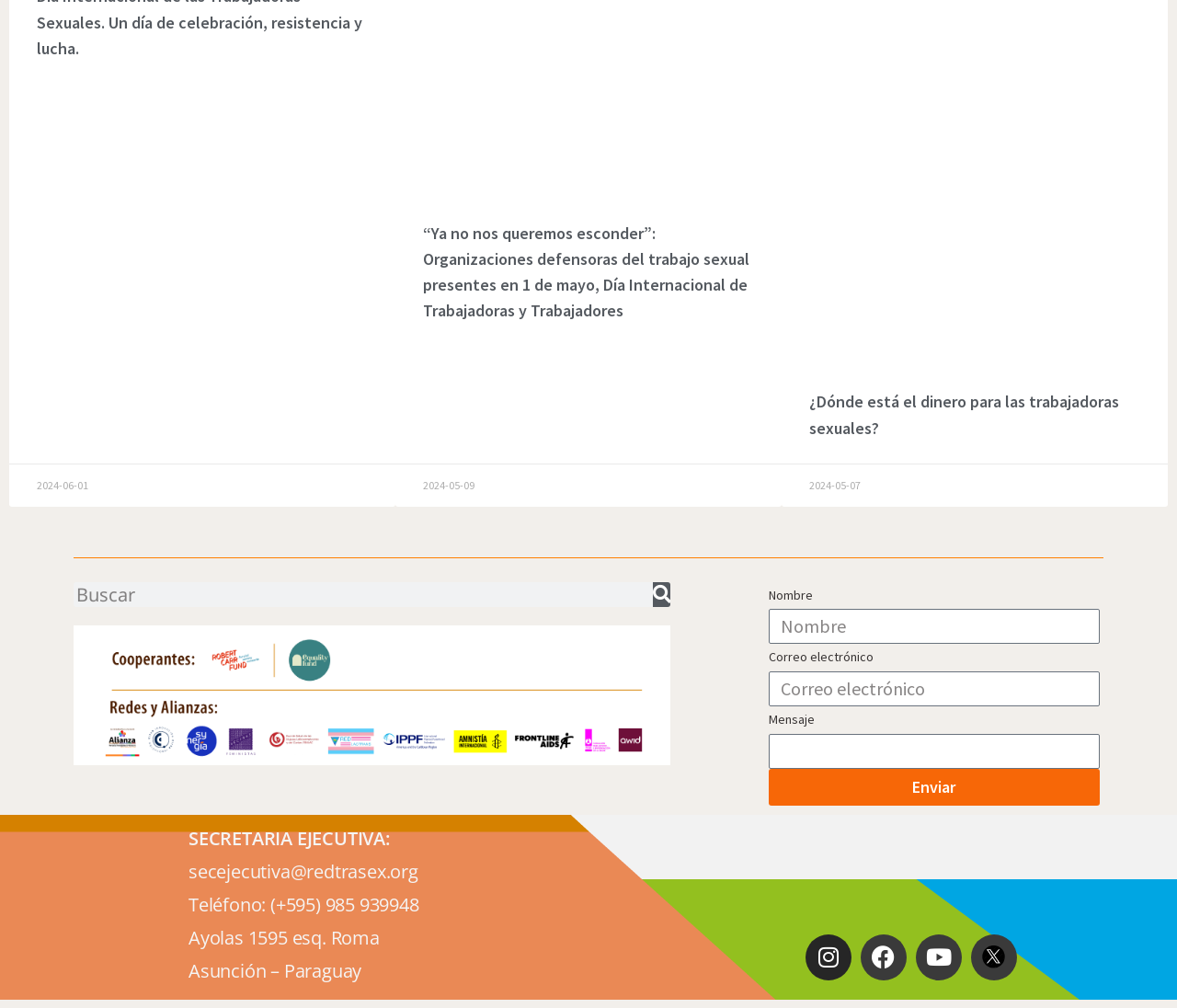Please respond to the question with a concise word or phrase:
How many social media links are present at the bottom of the webpage?

3